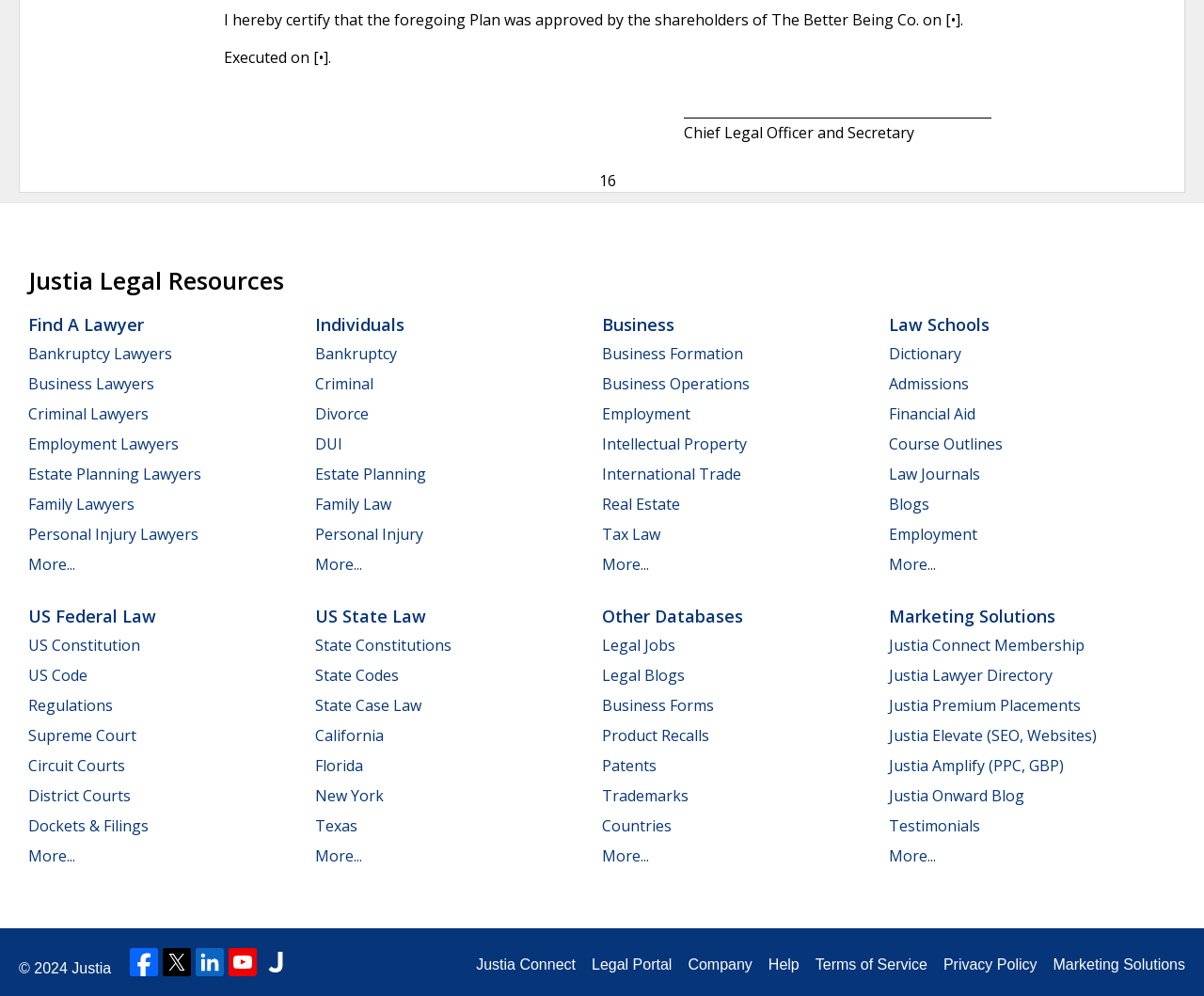Find and indicate the bounding box coordinates of the region you should select to follow the given instruction: "Click on 'Business Lawyers'".

[0.023, 0.345, 0.143, 0.365]